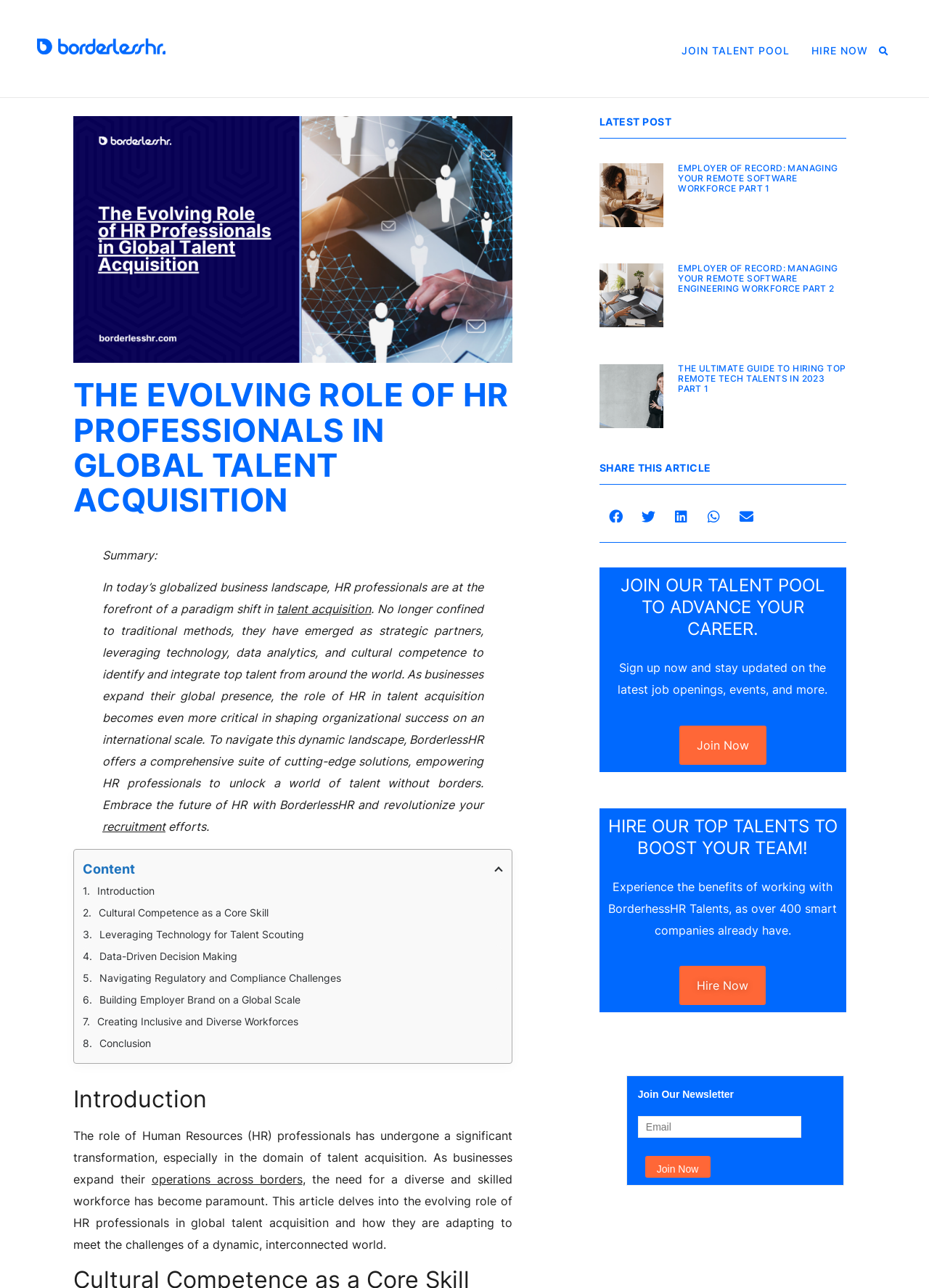How many links are there in the webpage?
Based on the screenshot, answer the question with a single word or phrase.

15